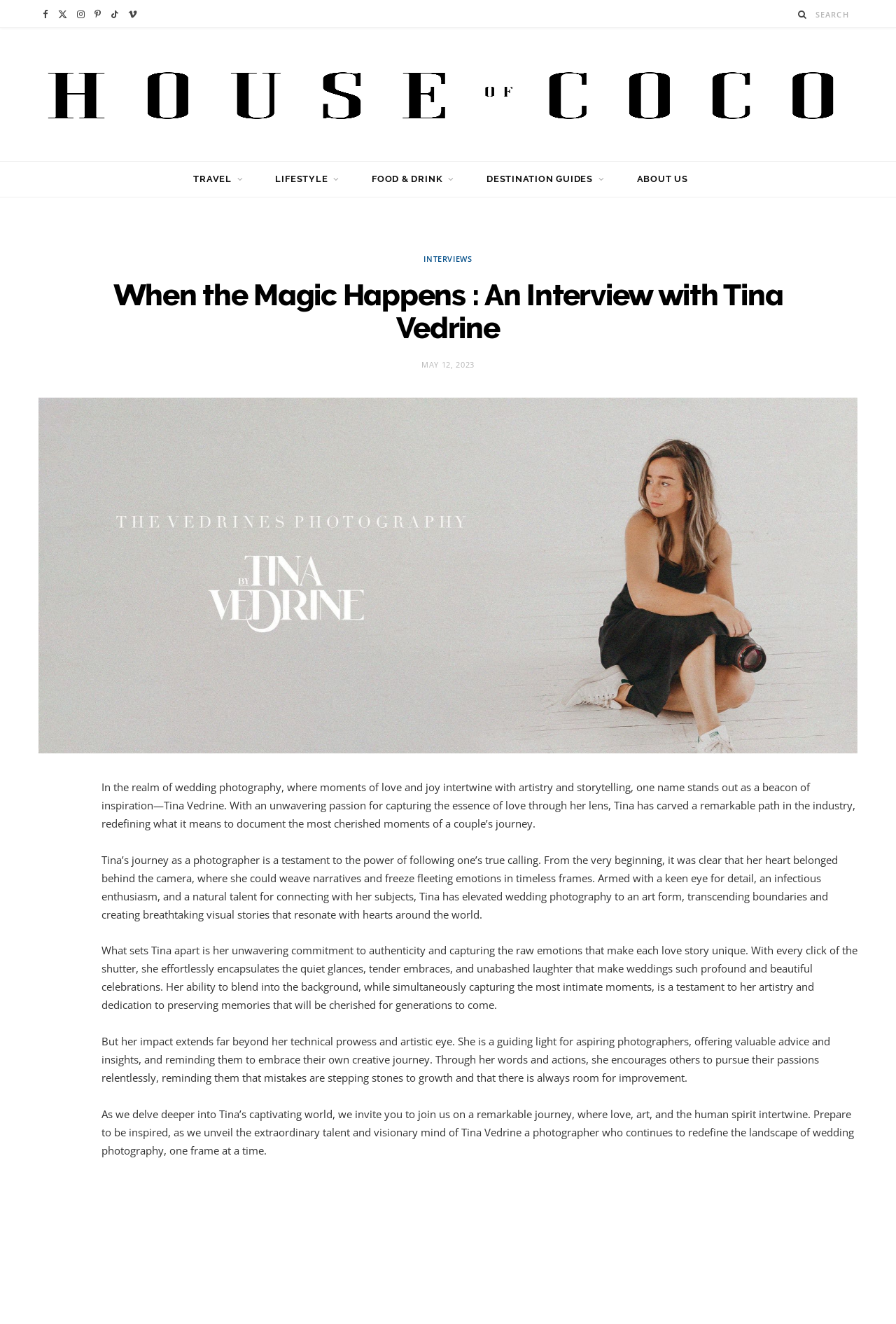Find the bounding box of the UI element described as follows: "May 12, 2023".

[0.47, 0.271, 0.53, 0.279]